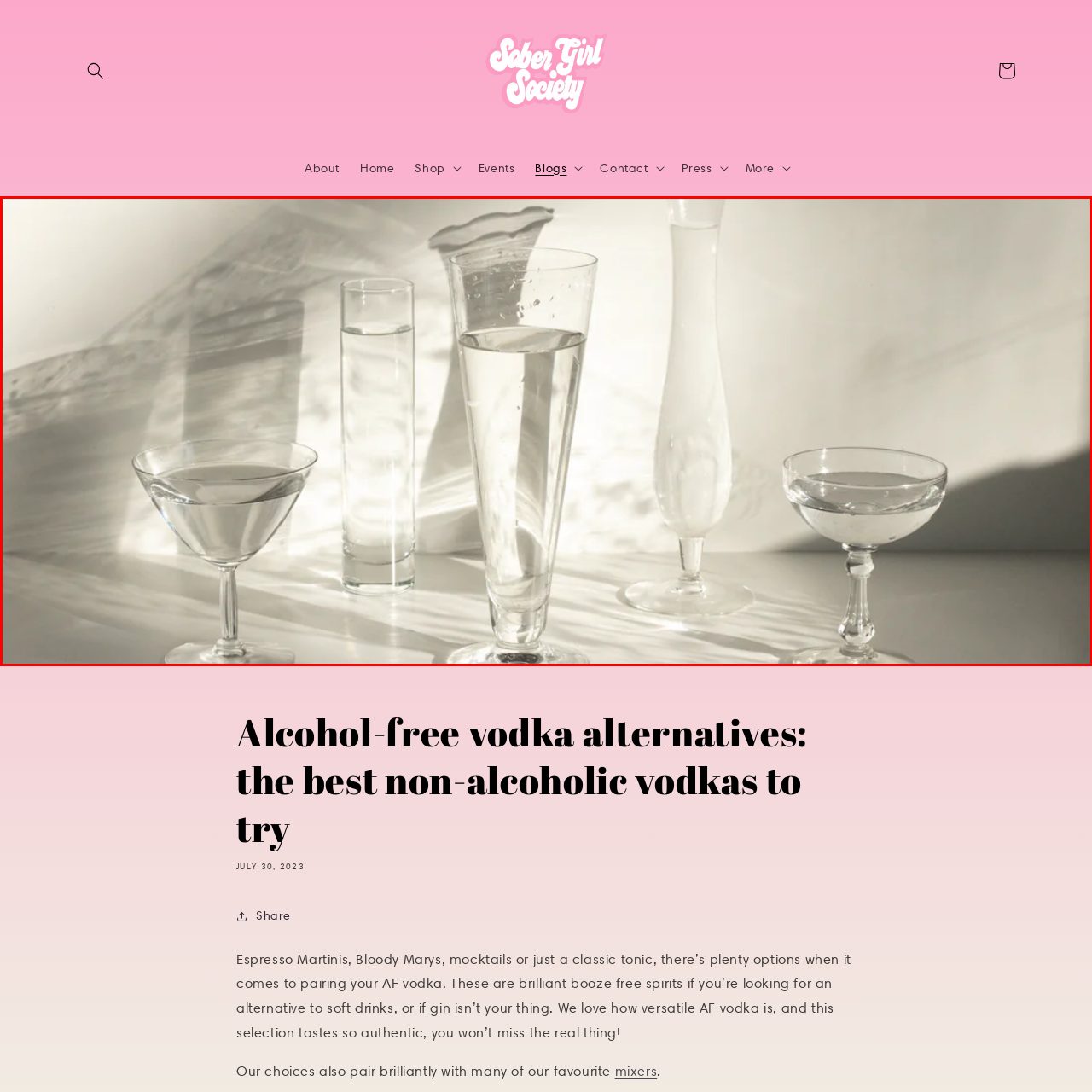Please scrutinize the portion of the image inside the purple boundary and provide an elaborate answer to the question below, relying on the visual elements: 
What is the shape of the martini glass?

The caption describes the martini glass as sleek, indicating its shape, which is likely slender and modern in design, reflecting light and casting intriguing shadows on the softly textured surface.